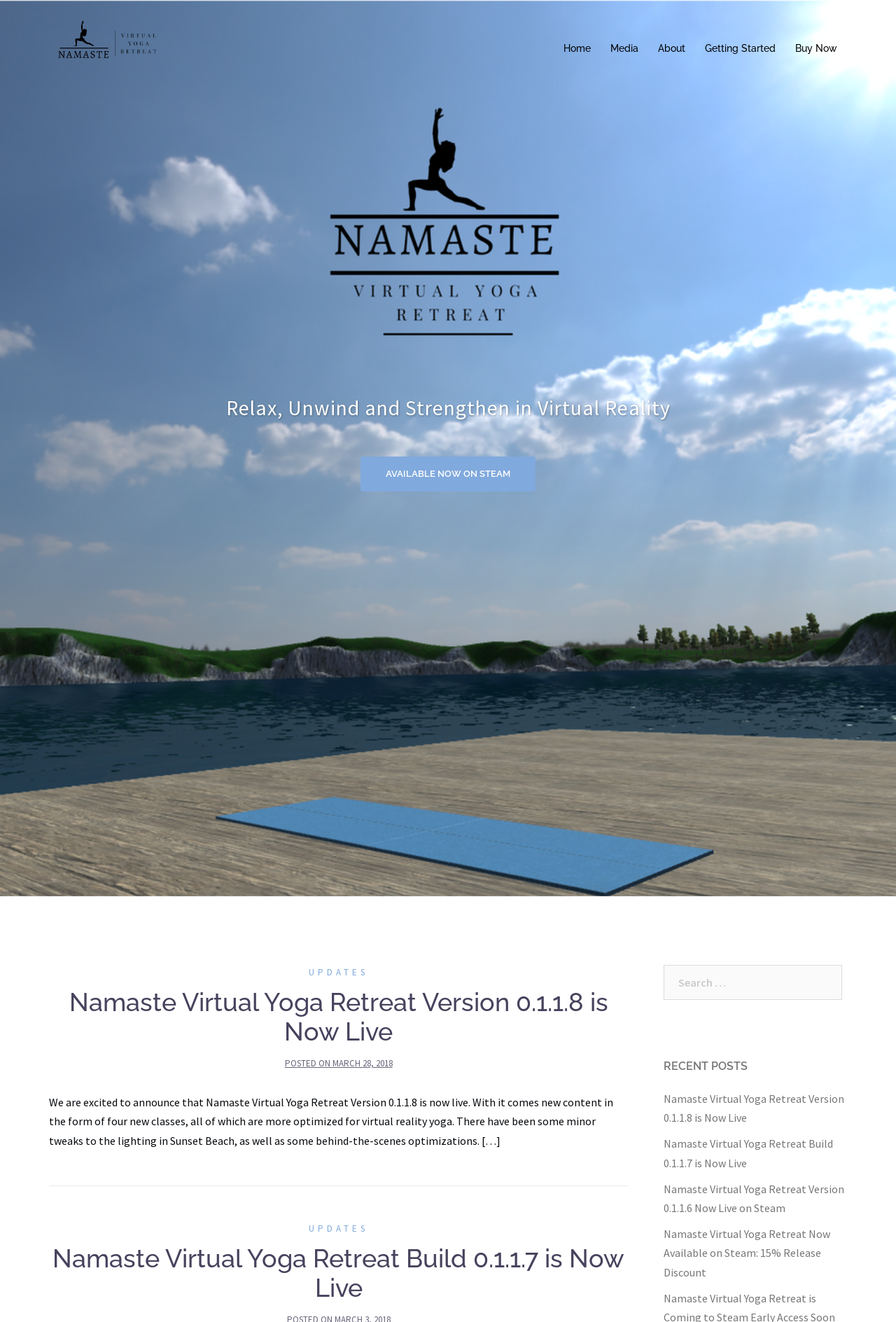Please determine the bounding box coordinates of the element's region to click for the following instruction: "Search for something".

[0.74, 0.73, 0.939, 0.756]